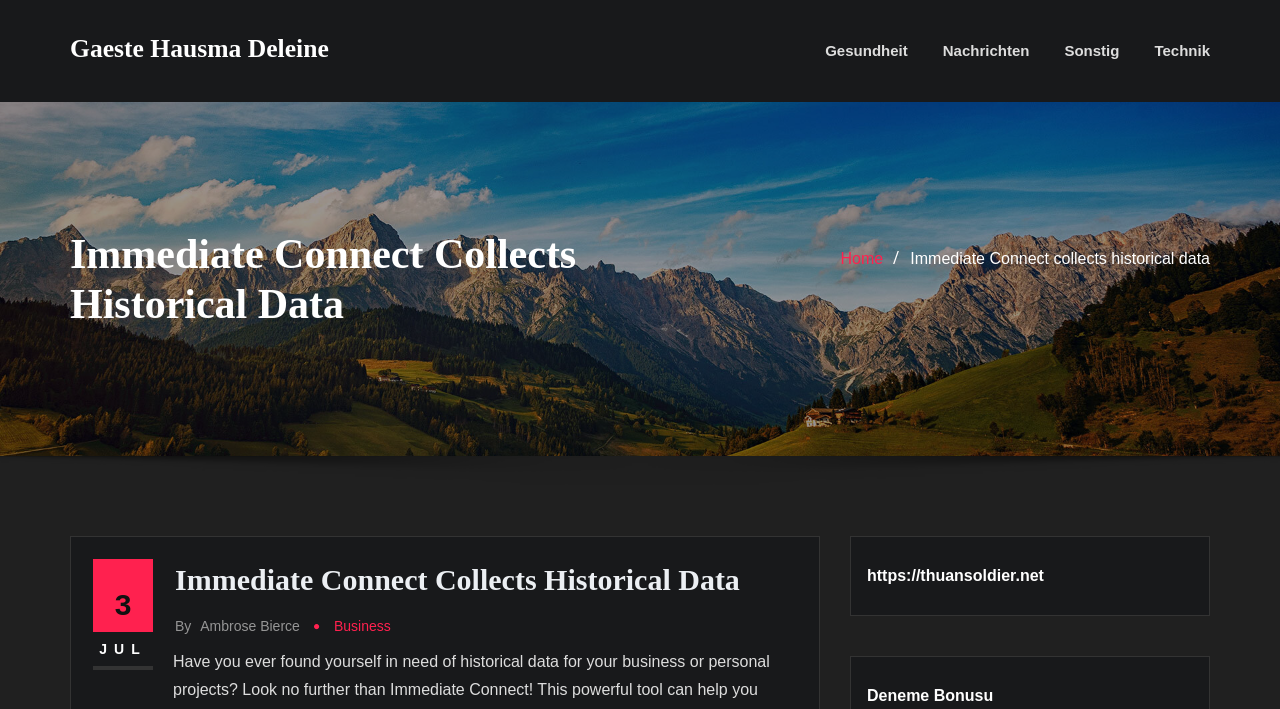Determine the bounding box coordinates of the section I need to click to execute the following instruction: "Visit Gesundheit page". Provide the coordinates as four float numbers between 0 and 1, i.e., [left, top, right, bottom].

[0.645, 0.053, 0.709, 0.09]